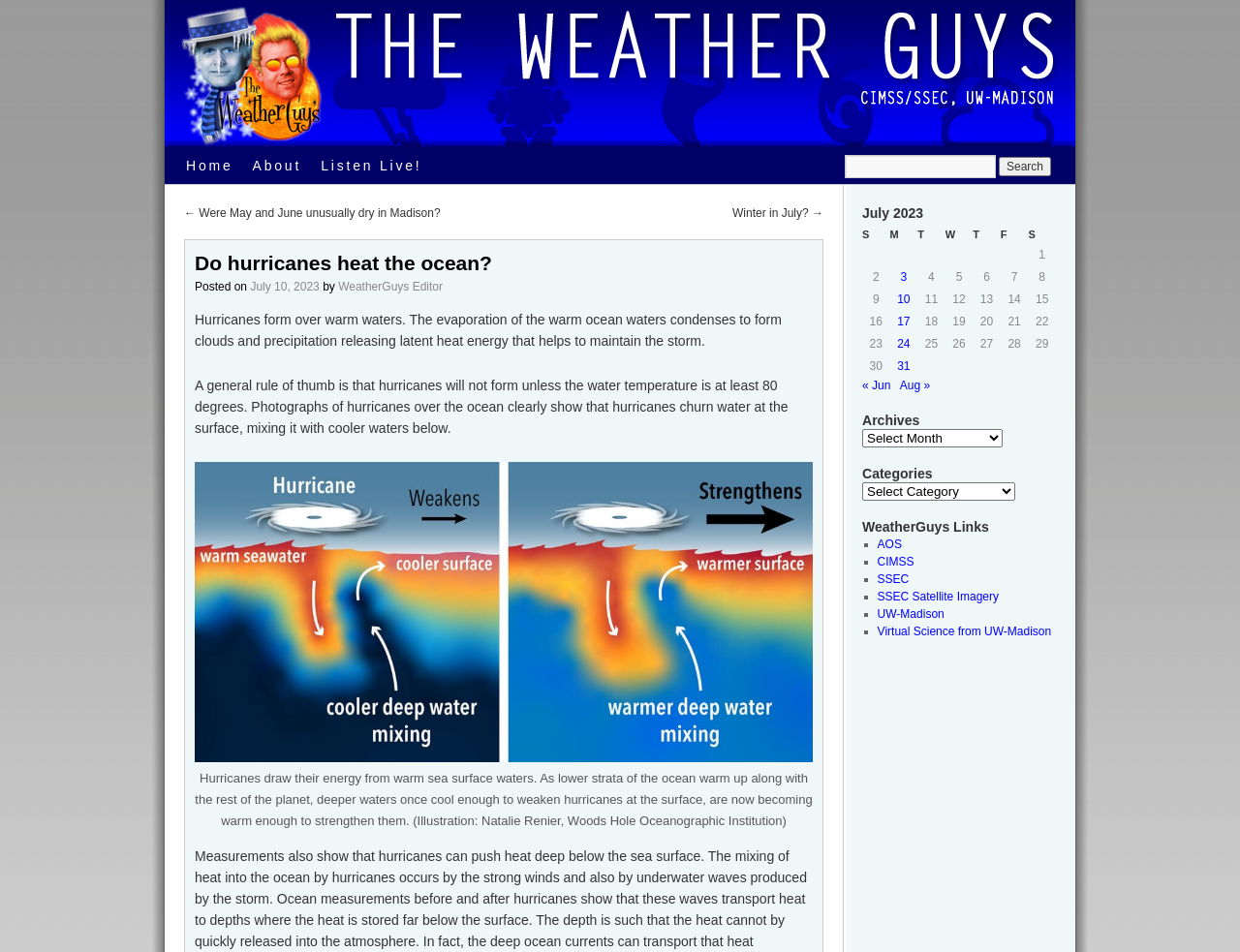What is the topic of the article?
Give a one-word or short-phrase answer derived from the screenshot.

Hurricanes